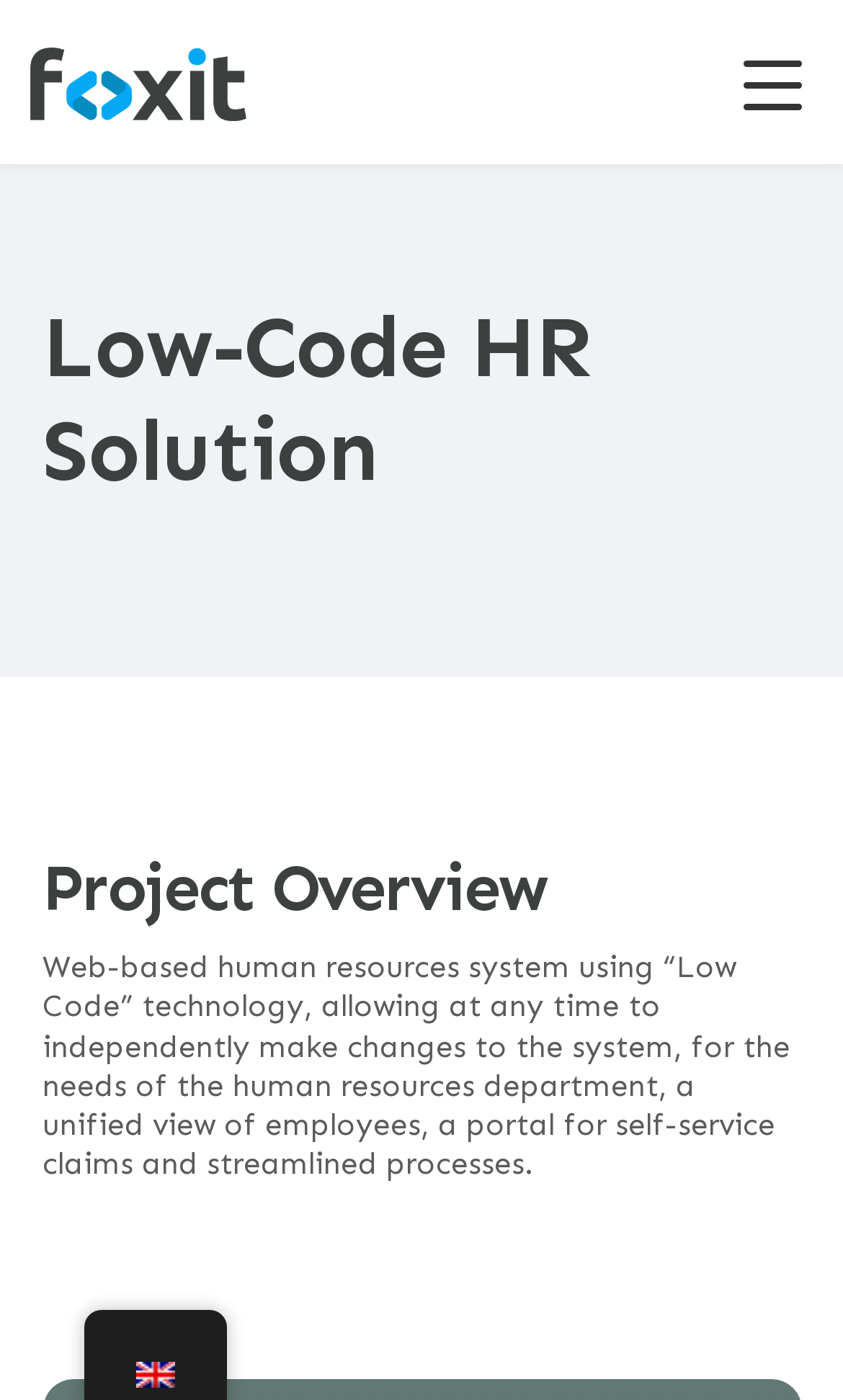Explain the webpage's layout and main content in detail.

The webpage is about Foxit's Low-Code HR Solution. At the top left, there is a logo of Foxit, accompanied by a link to the Foxit homepage. Below the logo, there are several links to other pages, including "About us", "Blog", "Careers", and "Contact Us", arranged horizontally across the top of the page.

The main content of the page is divided into two sections. The first section, located at the top center of the page, has a heading "Low-Code HR Solution" and provides a brief overview of the product. Below this heading, there is a paragraph of text that describes the features and benefits of the Low-Code HR Solution, including its web-based nature, ability to make independent changes, and unified view of employees.

The second section, located below the first section, has a heading "Project Overview" and appears to provide more detailed information about the project. At the bottom right of the page, there is a small flag icon representing the language "en_GB".